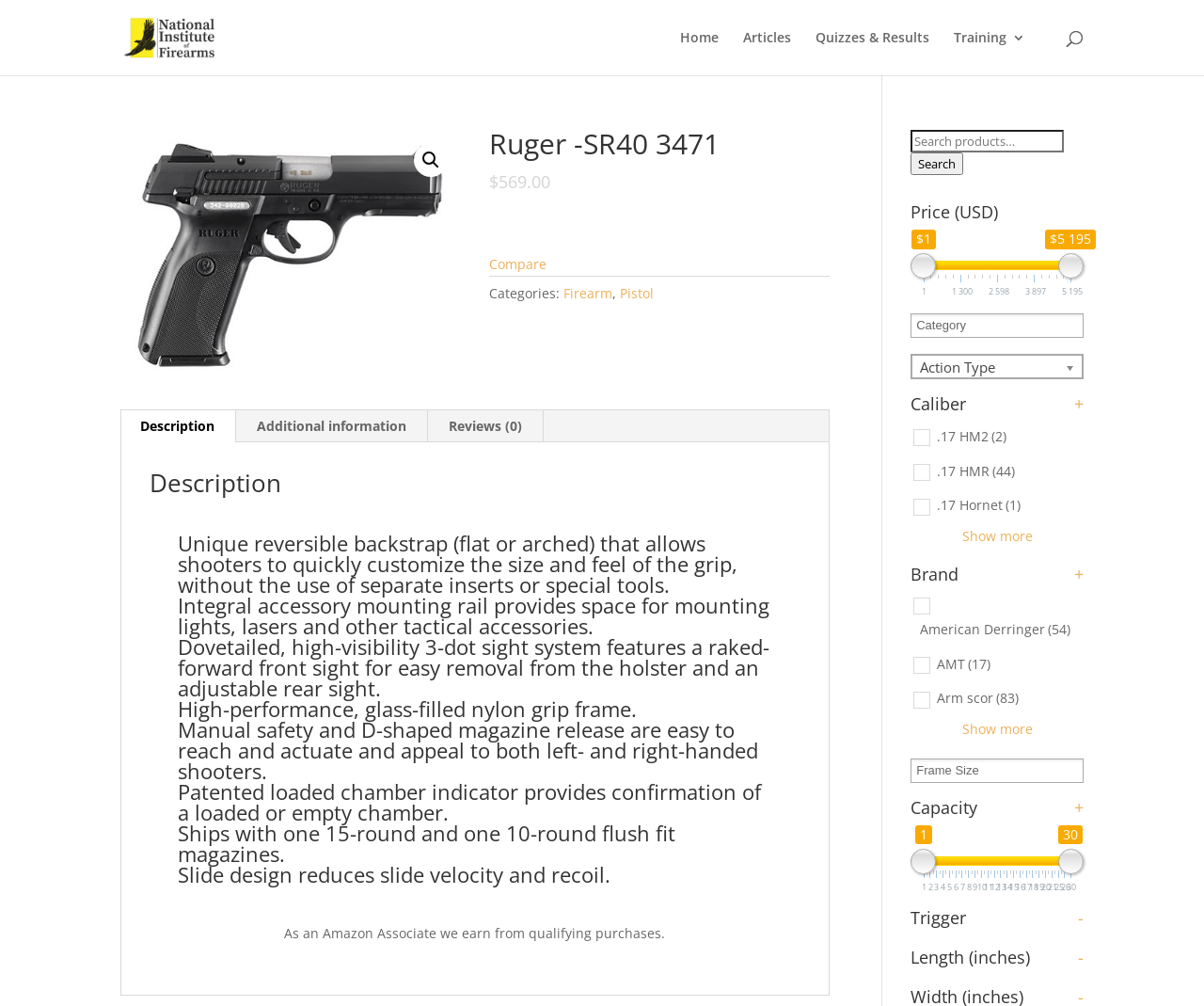Please identify the bounding box coordinates of the element I should click to complete this instruction: 'Click on the 'Compare' button'. The coordinates should be given as four float numbers between 0 and 1, like this: [left, top, right, bottom].

[0.406, 0.253, 0.454, 0.271]